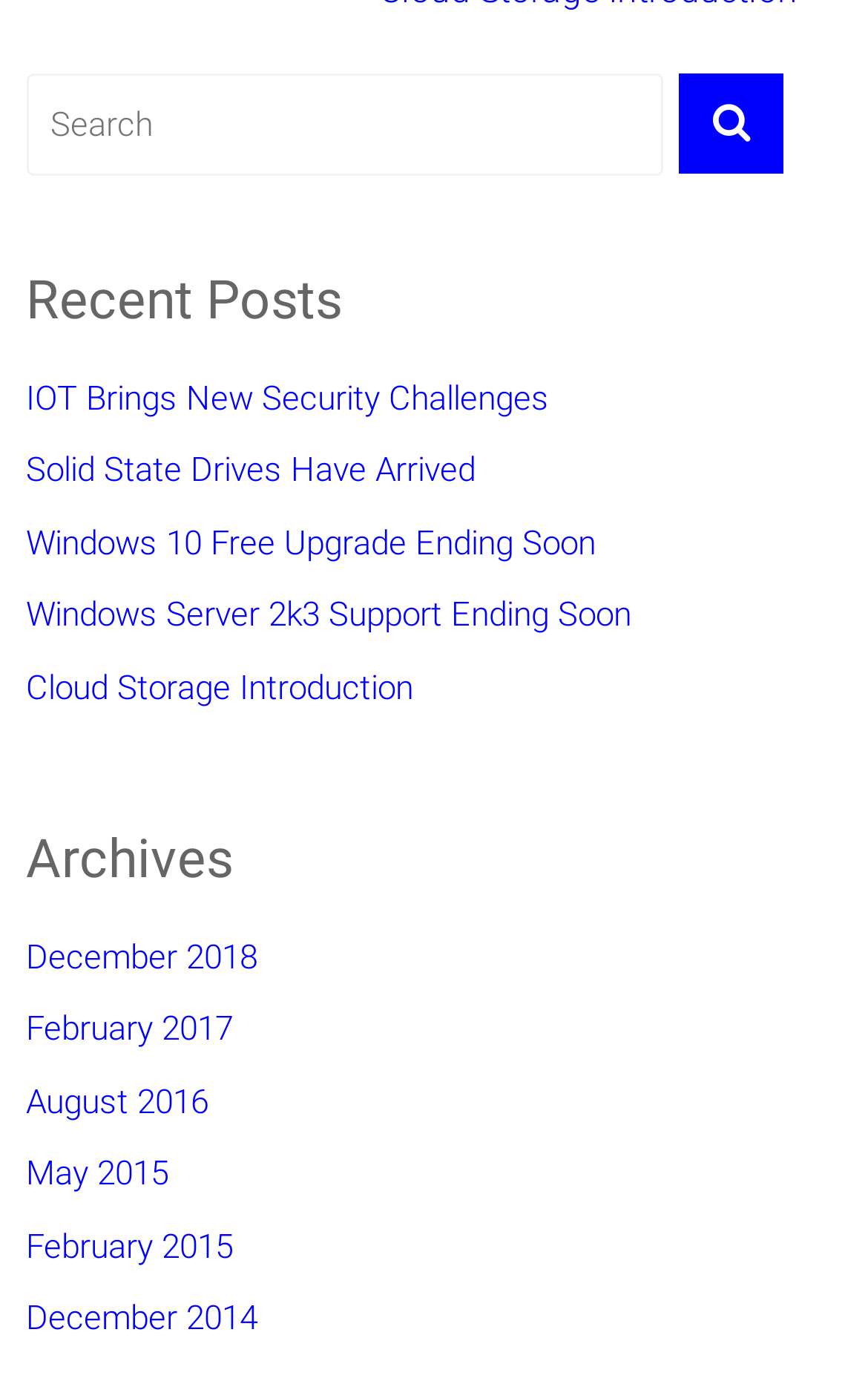Highlight the bounding box coordinates of the region I should click on to meet the following instruction: "click on search button".

[0.783, 0.053, 0.903, 0.126]